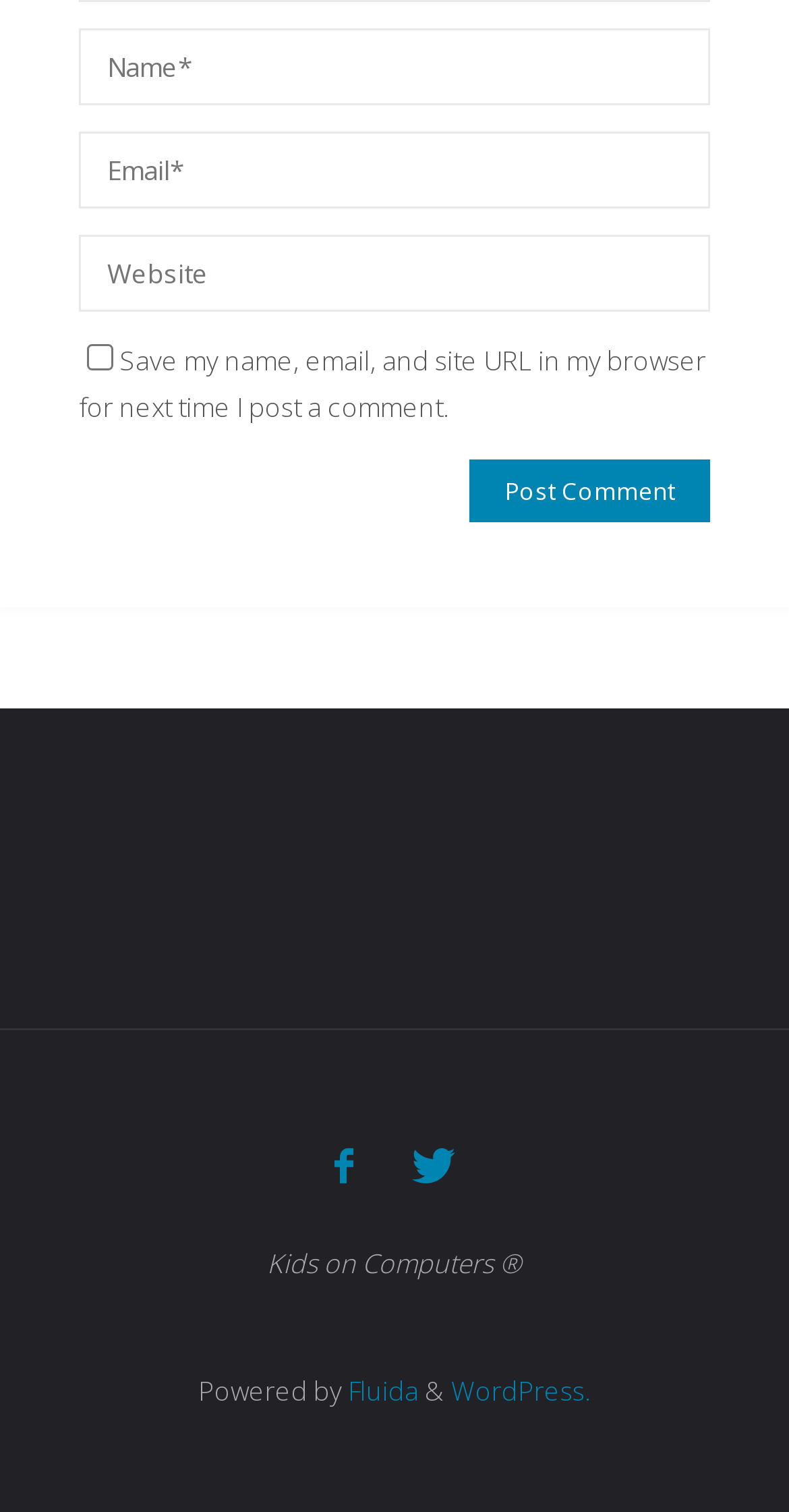Please locate the bounding box coordinates of the element that should be clicked to achieve the given instruction: "Check the save comment option".

[0.11, 0.227, 0.144, 0.245]